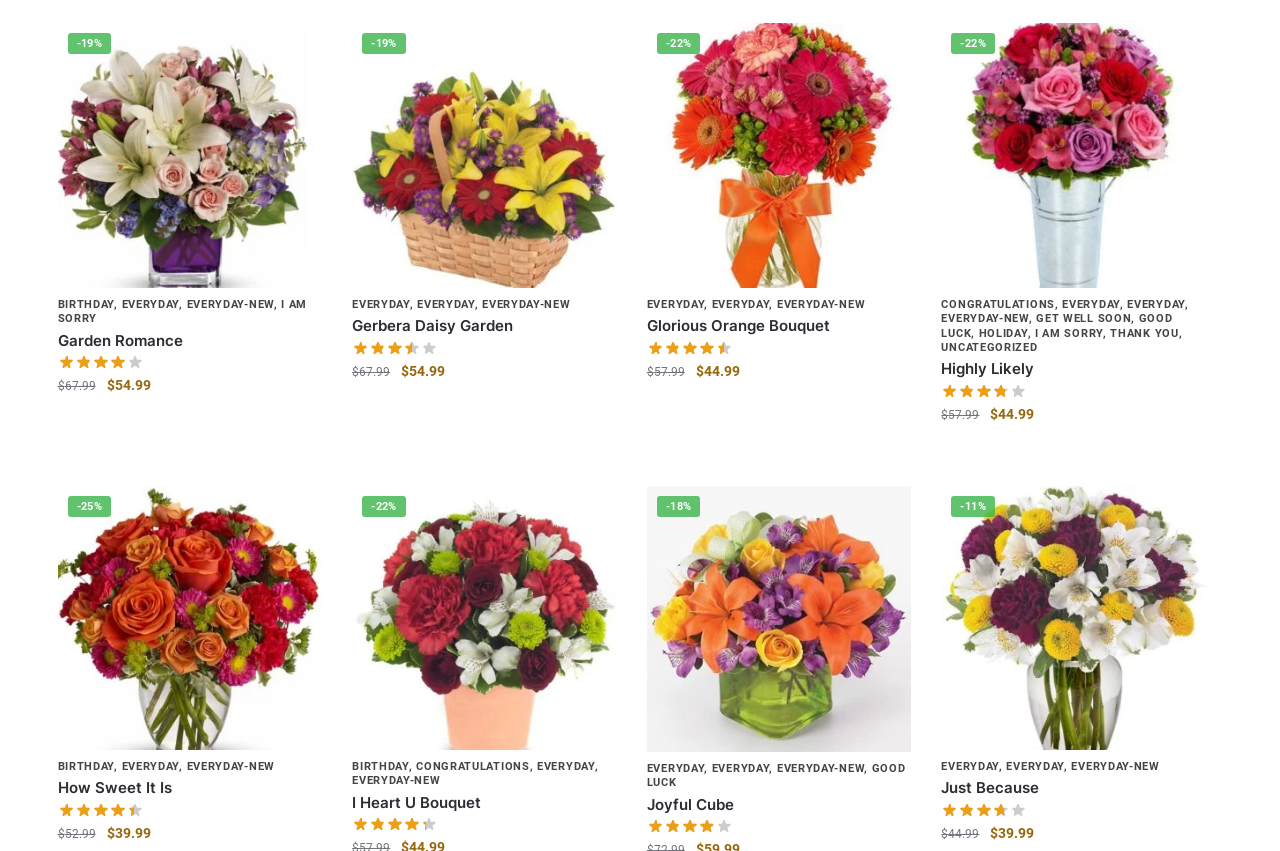What is the discount percentage for 'Glorious Orange Bouquet'?
Using the visual information from the image, give a one-word or short-phrase answer.

22%